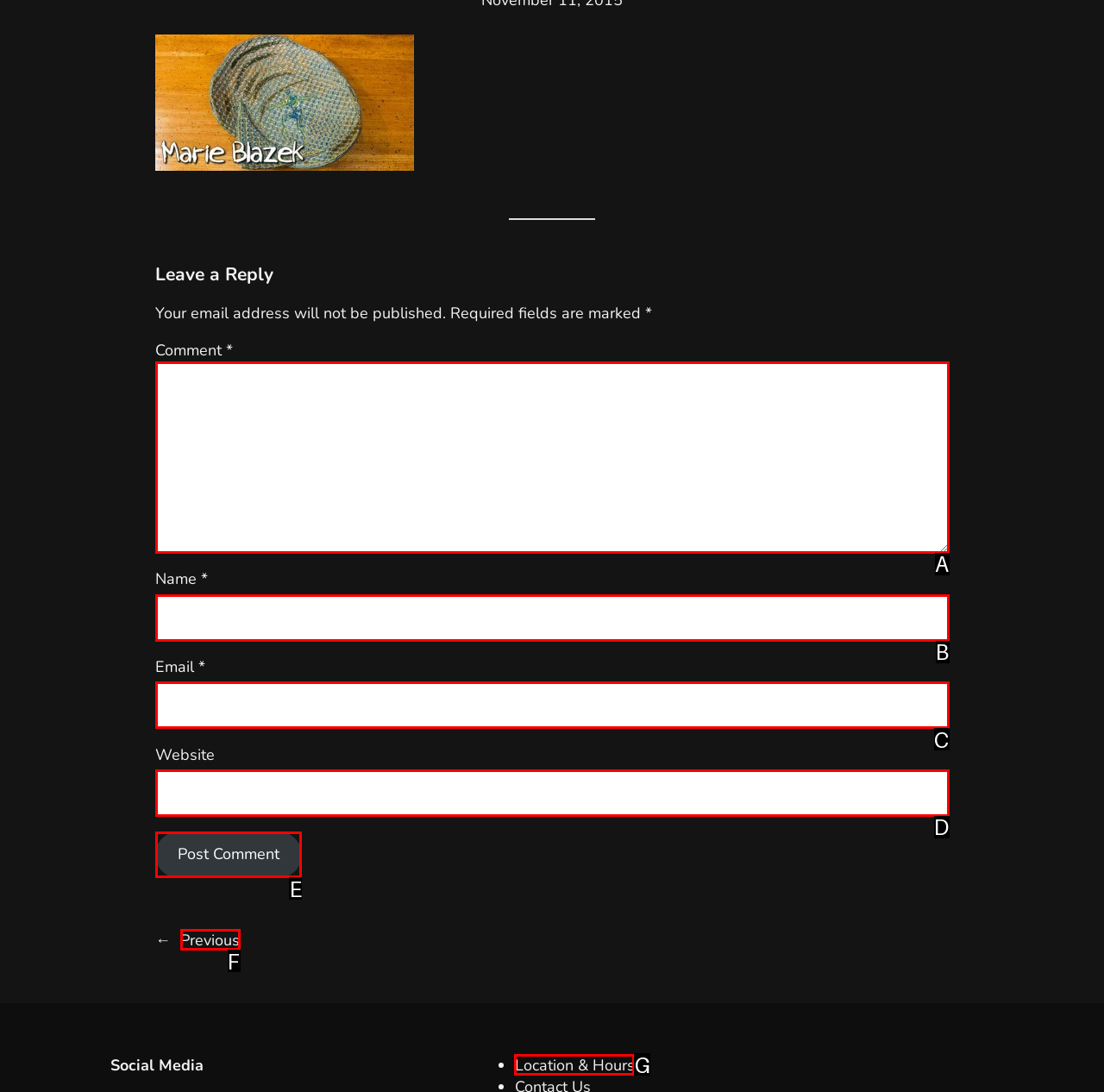Identify the option that corresponds to: Location & Hours
Respond with the corresponding letter from the choices provided.

G